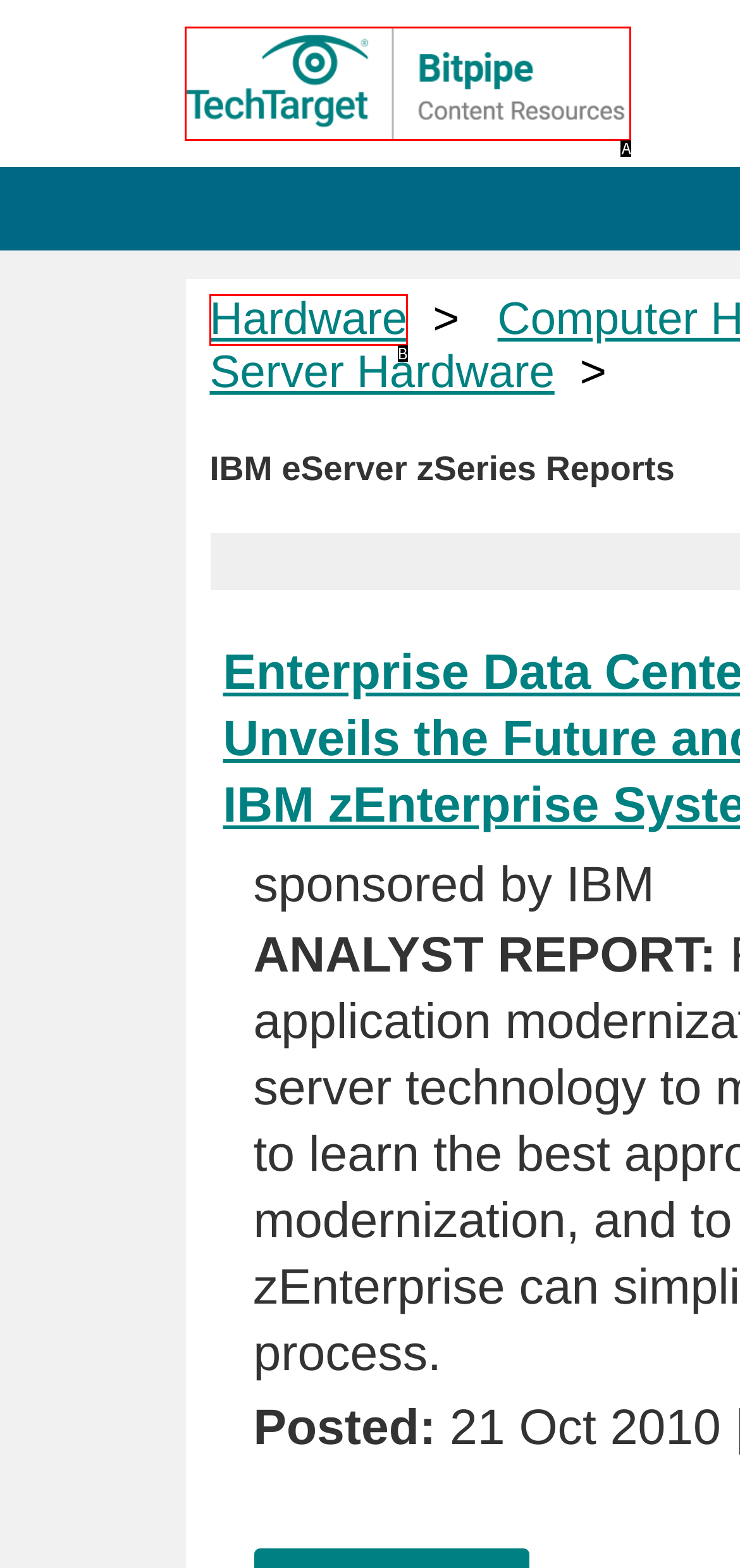From the description: Hardware, select the HTML element that fits best. Reply with the letter of the appropriate option.

B